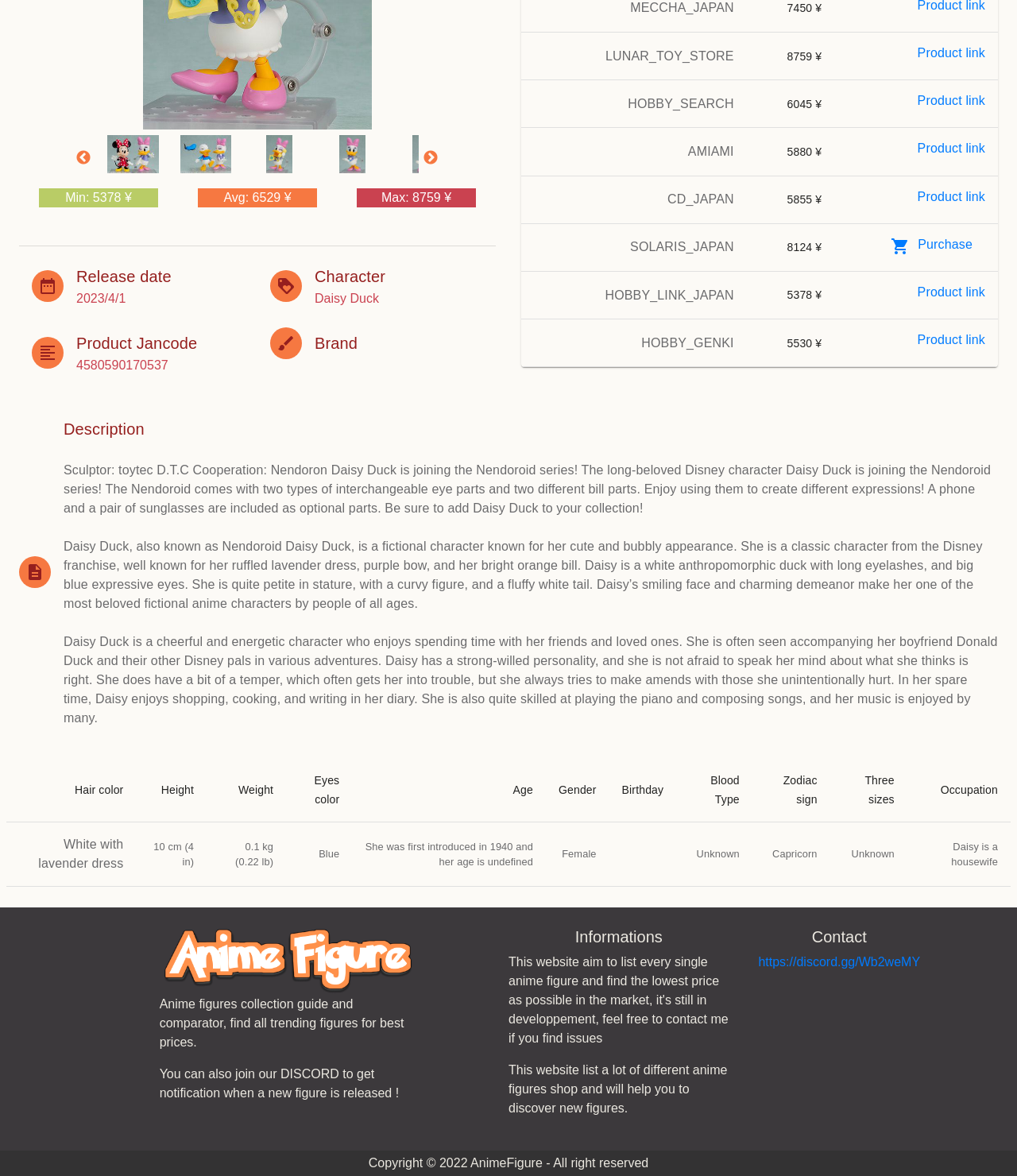Please find the bounding box for the UI element described by: "Product link".

[0.833, 0.16, 0.969, 0.173]